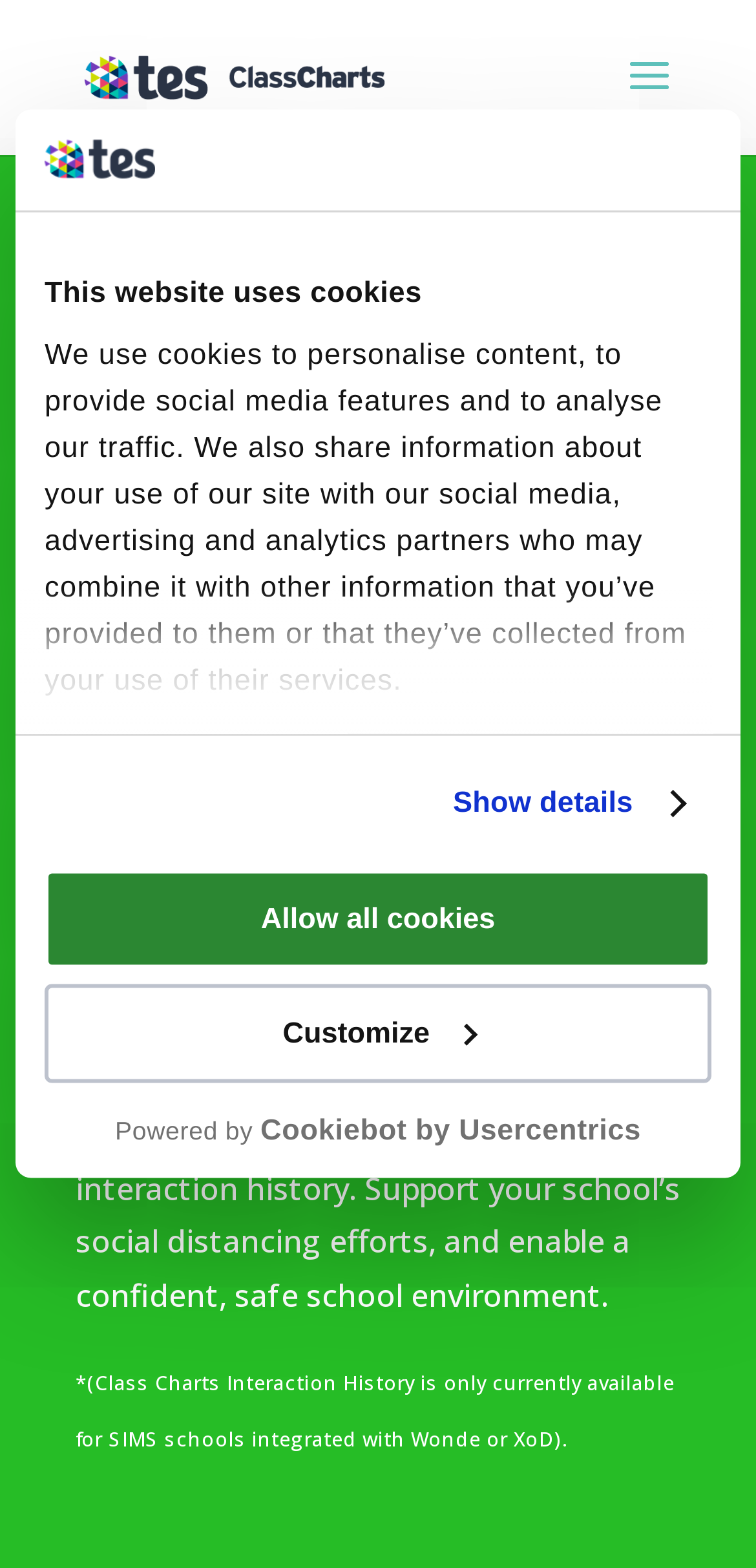Create a detailed summary of all the visual and textual information on the webpage.

The webpage is about Class Charts Interaction History, a tool that allows schools to track pupils' interactions within the classroom. At the top left corner, there is a logo of the website. Below the logo, there is a dialog box that informs users about the website's use of cookies, with a tab panel labeled "Consent" and a heading that says "This website uses cookies". The dialog box also contains a paragraph of text explaining the purpose of the cookies and a link to "Show details".

To the right of the dialog box, there are two buttons, "Customize" and "Allow all cookies", which are likely related to managing cookie preferences. Below these buttons, there is a link to the website's logo, which opens in a new window, accompanied by text that says "Powered by Cookiebot by Usercentrics".

In the top center of the page, there is a link to "ClassCharts" with an accompanying image. Below this, there is a search bar that spans across the top of the page.

The main content of the page is divided into three sections. The first section has two headings that read "Monitor your pupils interactions for a safer, stress-free classroom". The second section contains a paragraph of text that explains the need for schools to accelerate their safety precautions and guarantee a safe classroom environment. The third section contains another paragraph of text that describes how Class Charts Interaction History can support schools' social distancing efforts and enable a confident, safe school environment. There is also a footnote at the bottom of the page that notes the availability of Class Charts Interaction History for SIMS schools integrated with Wonde or XoD.